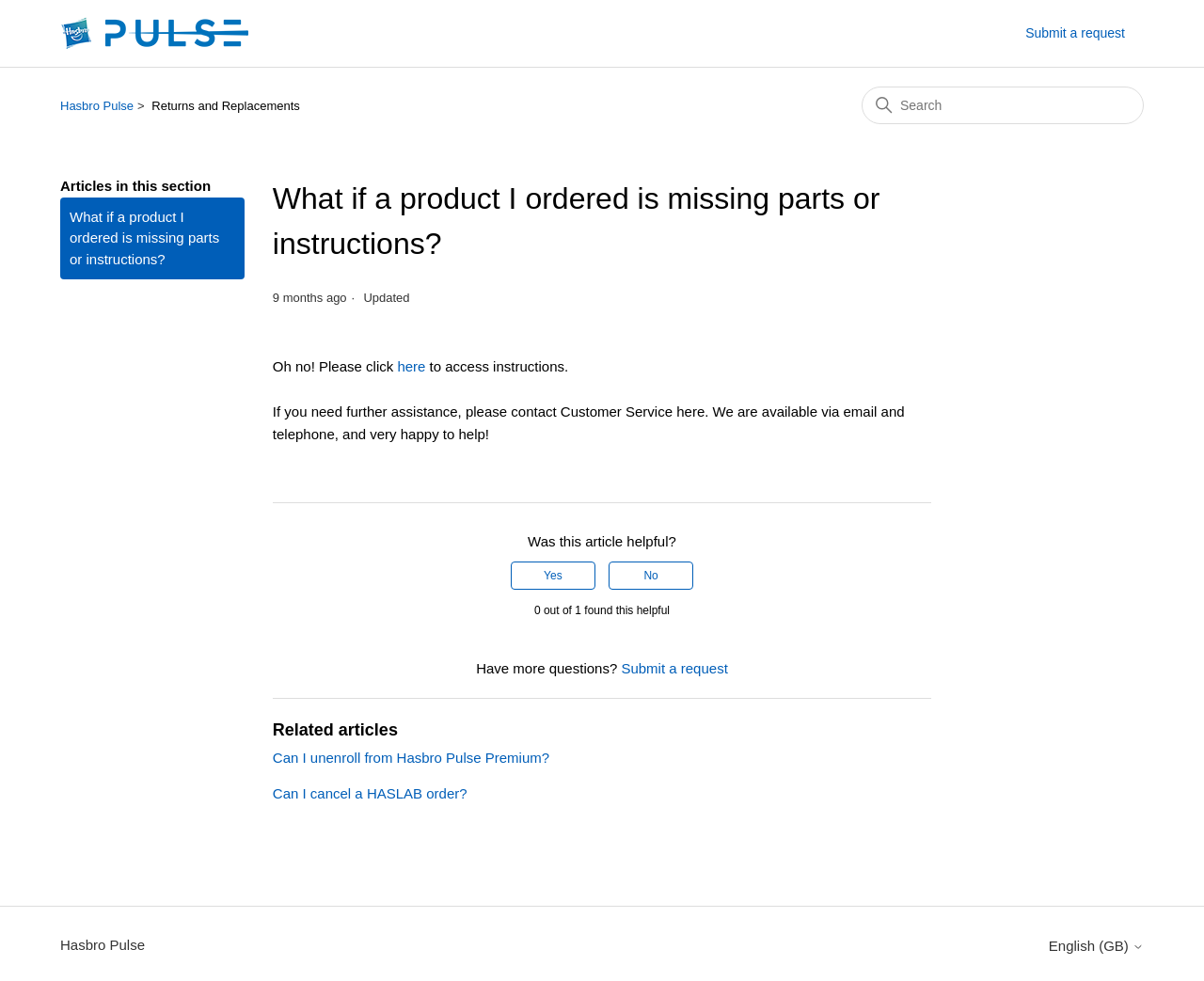Determine the bounding box coordinates of the clickable region to carry out the instruction: "Search for related articles".

[0.716, 0.088, 0.95, 0.127]